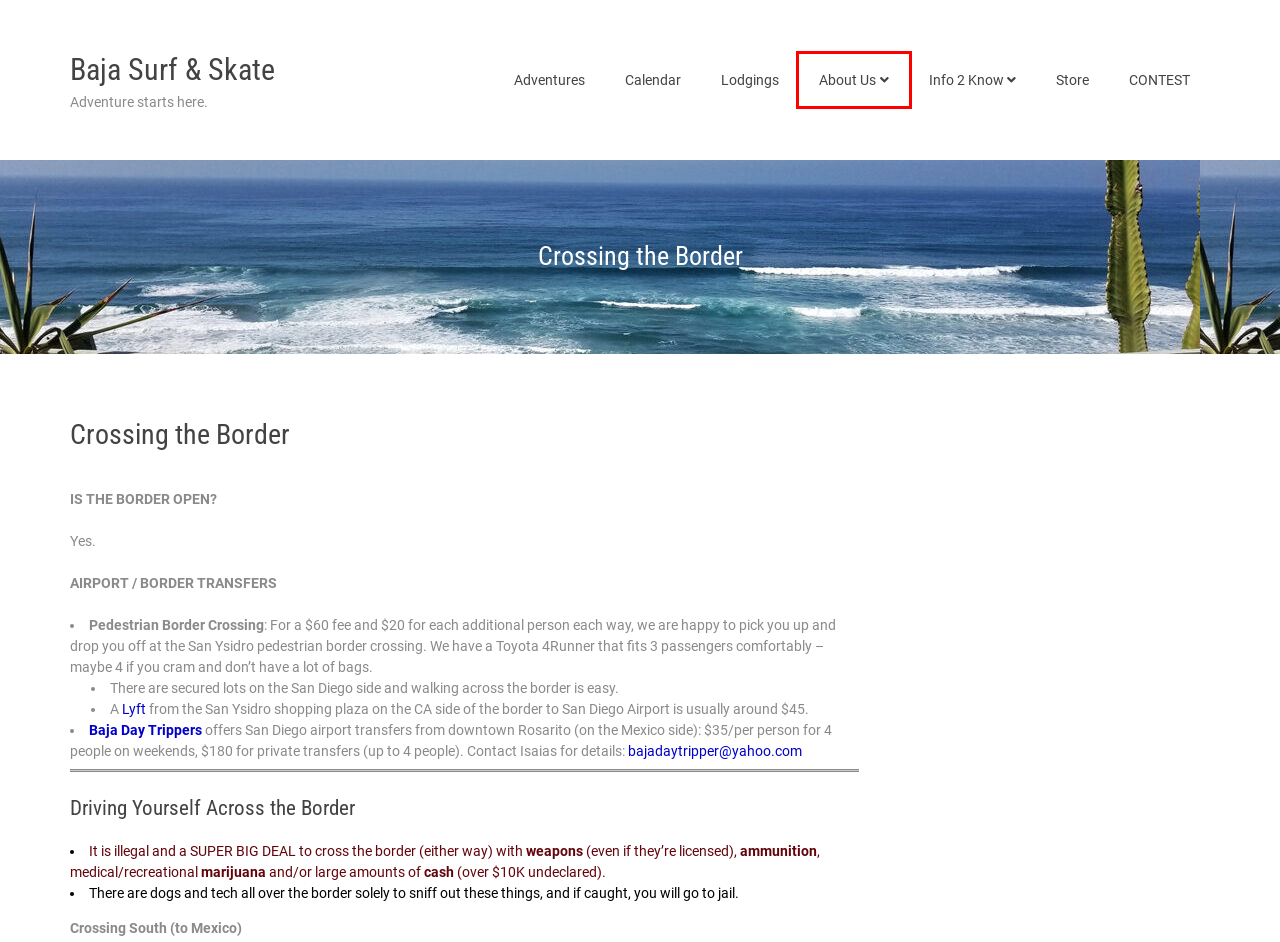You have a screenshot of a webpage with a red bounding box around an element. Choose the best matching webpage description that would appear after clicking the highlighted element. Here are the candidates:
A. bajadaytripper - ﻿     ﻿ ﻿
B. Store – Baja Surf & Skate
C. About Us – Baja Surf & Skate
D. Baja Surf & Skate – Adventure starts here.
E. Calendar – Baja Surf & Skate
F. Adventures – Baja Surf & Skate
G. Info 2 Know – Baja Surf & Skate
H. CONTEST – Baja Surf & Skate

C